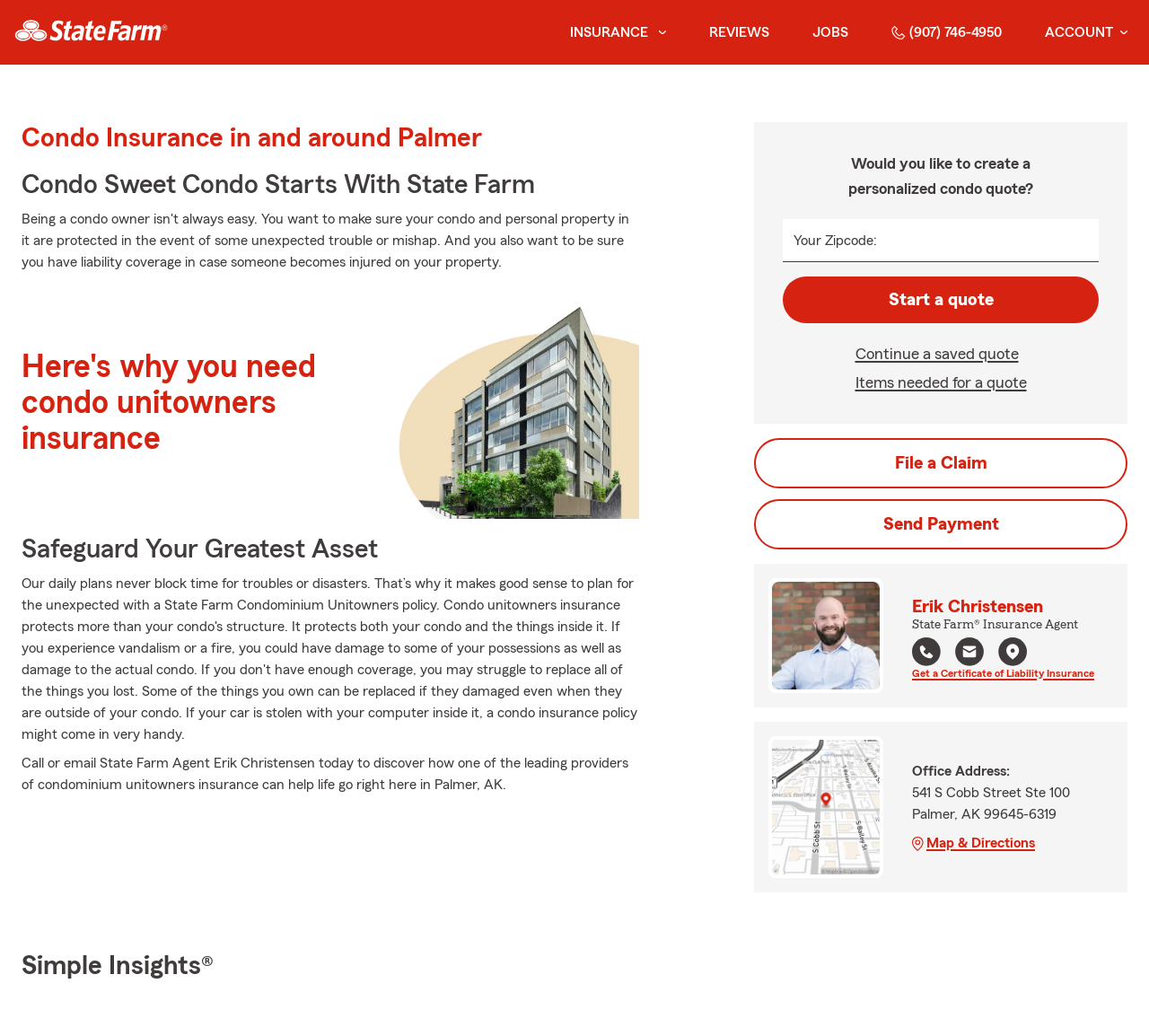Extract the bounding box coordinates for the HTML element that matches this description: "Jobs". The coordinates should be four float numbers between 0 and 1, i.e., [left, top, right, bottom].

[0.701, 0.014, 0.745, 0.049]